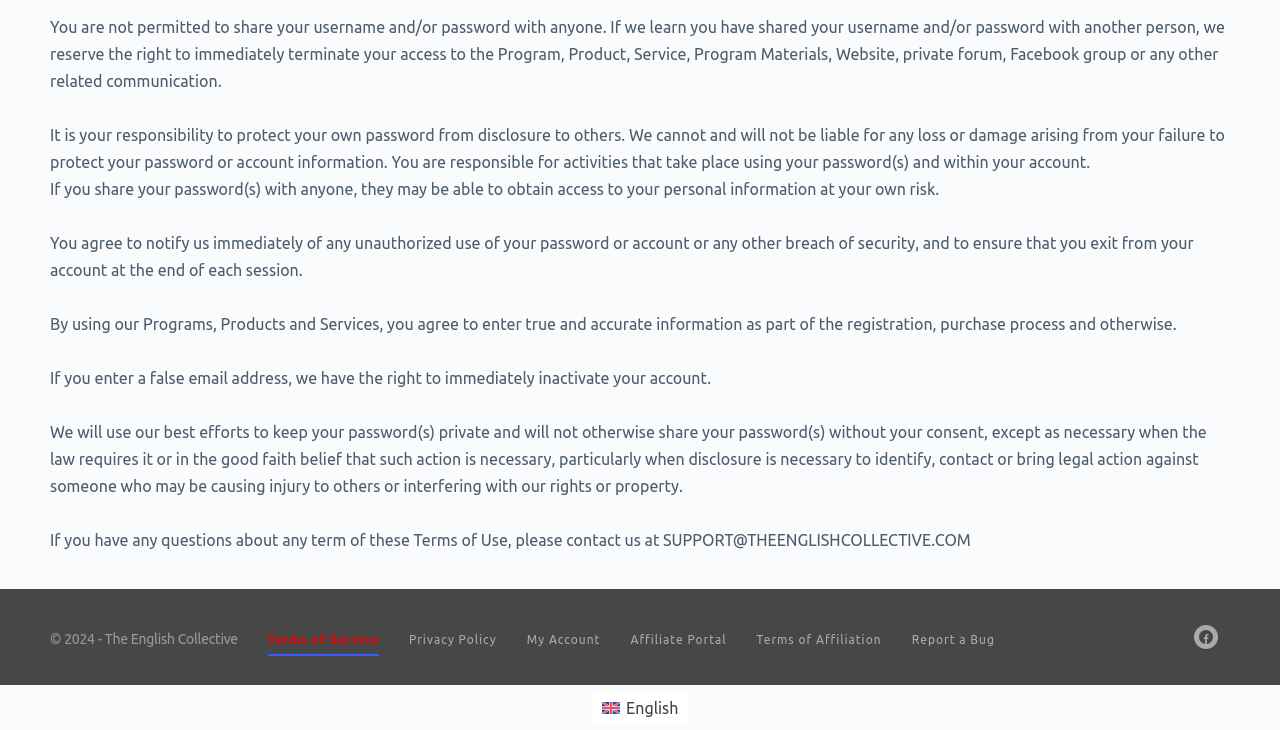Identify the bounding box coordinates for the UI element described as: "About The Firm". The coordinates should be provided as four floats between 0 and 1: [left, top, right, bottom].

None